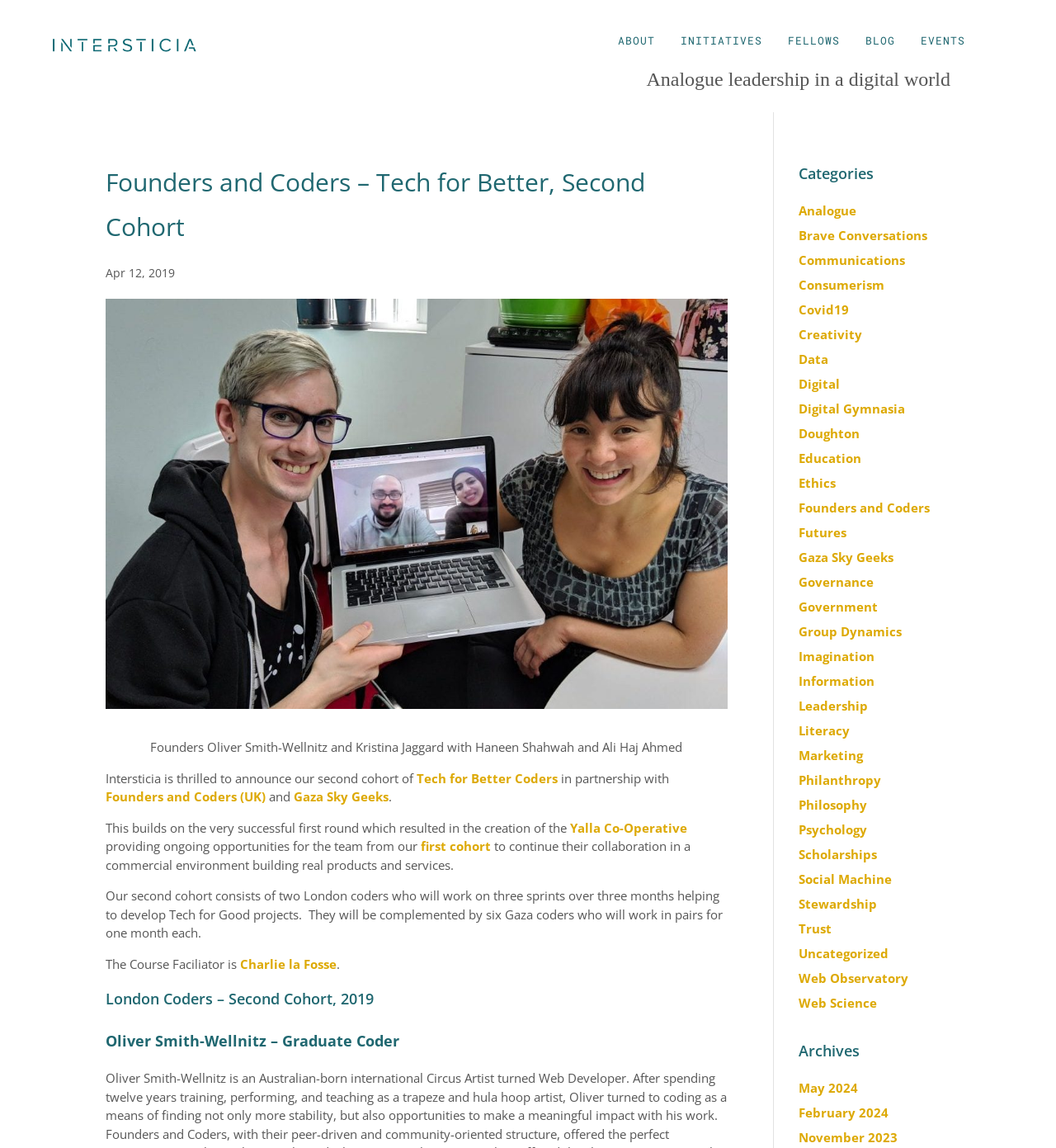Can you find the bounding box coordinates for the element to click on to achieve the instruction: "Read the article 'Canmore – The Underestimated Town of the Rockies'"?

None